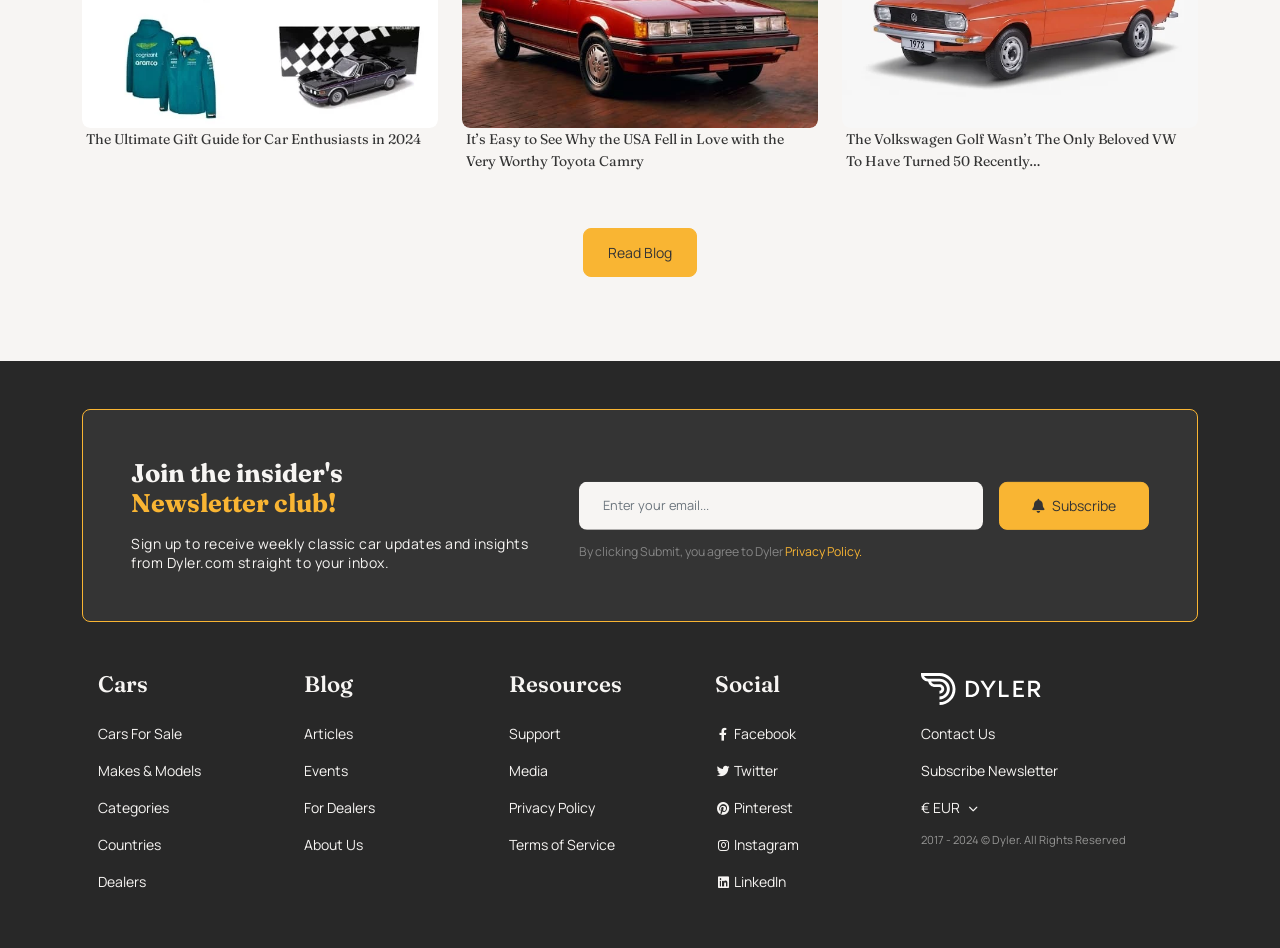Using the provided description: "Events", find the bounding box coordinates of the corresponding UI element. The output should be four float numbers between 0 and 1, in the format [left, top, right, bottom].

[0.237, 0.793, 0.367, 0.832]